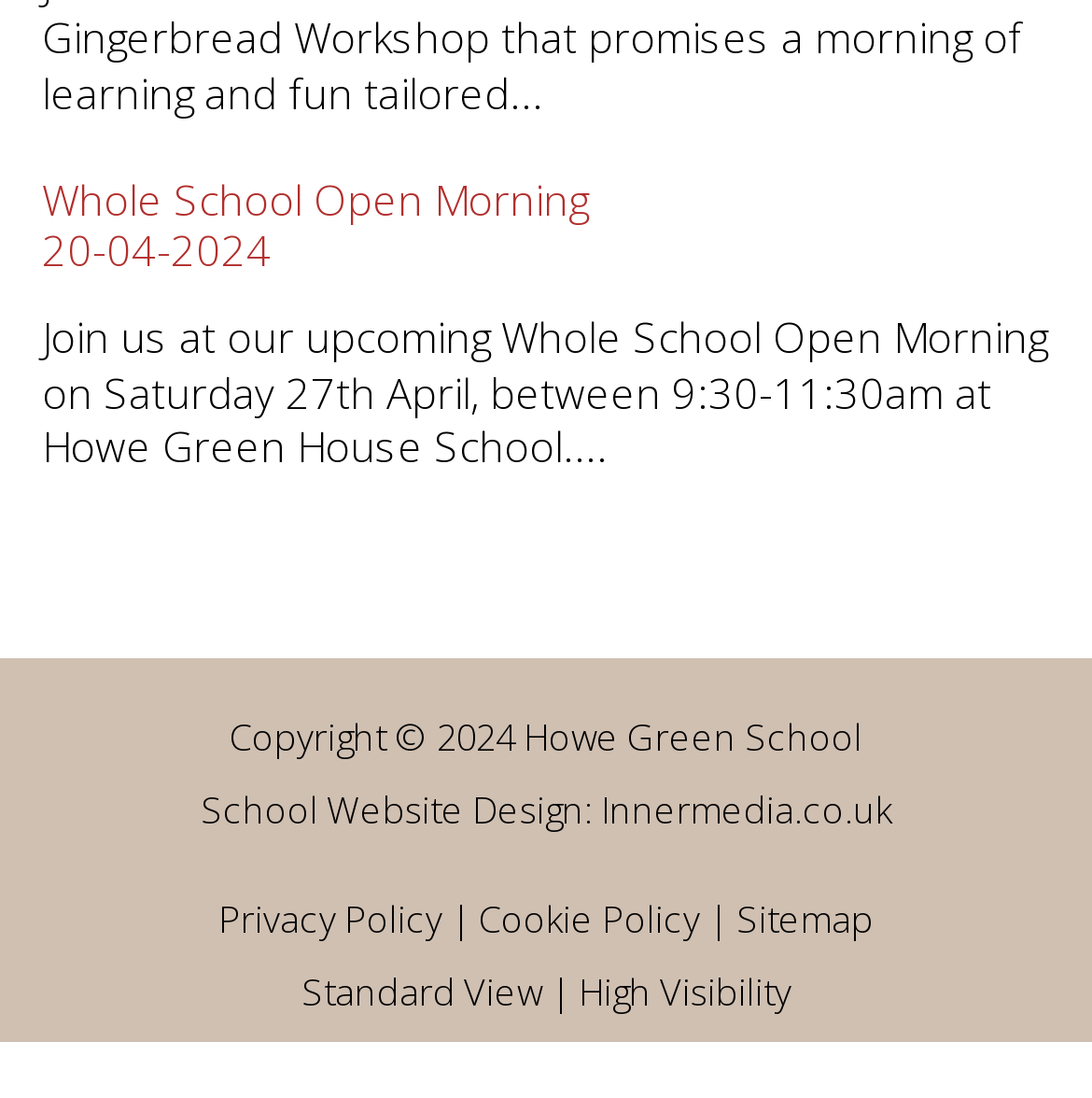Find the bounding box coordinates of the area to click in order to follow the instruction: "Switch to High Visibility mode".

[0.529, 0.879, 0.724, 0.925]